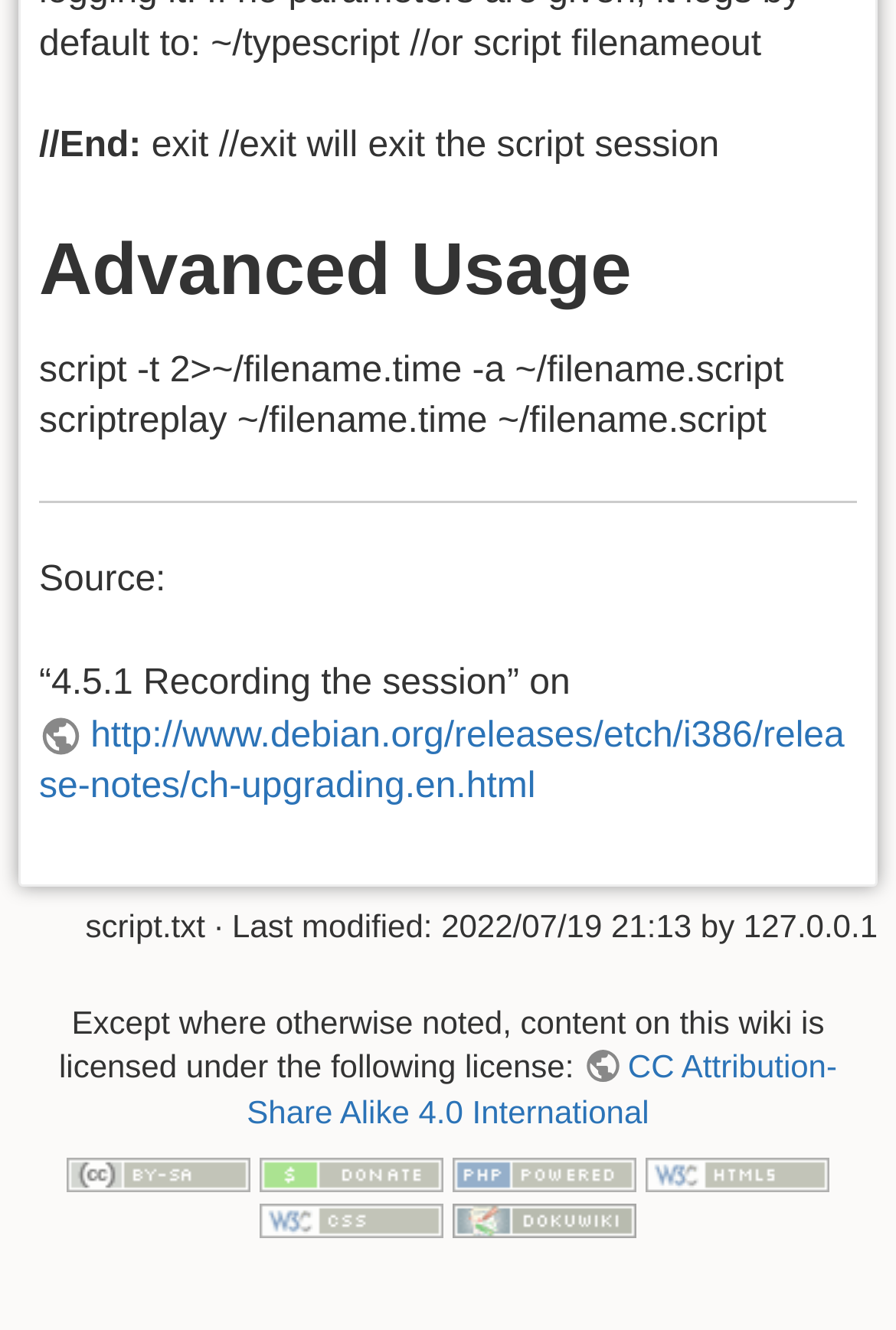Respond to the question below with a single word or phrase:
What is the source of the information?

4.5.1 Recording the session